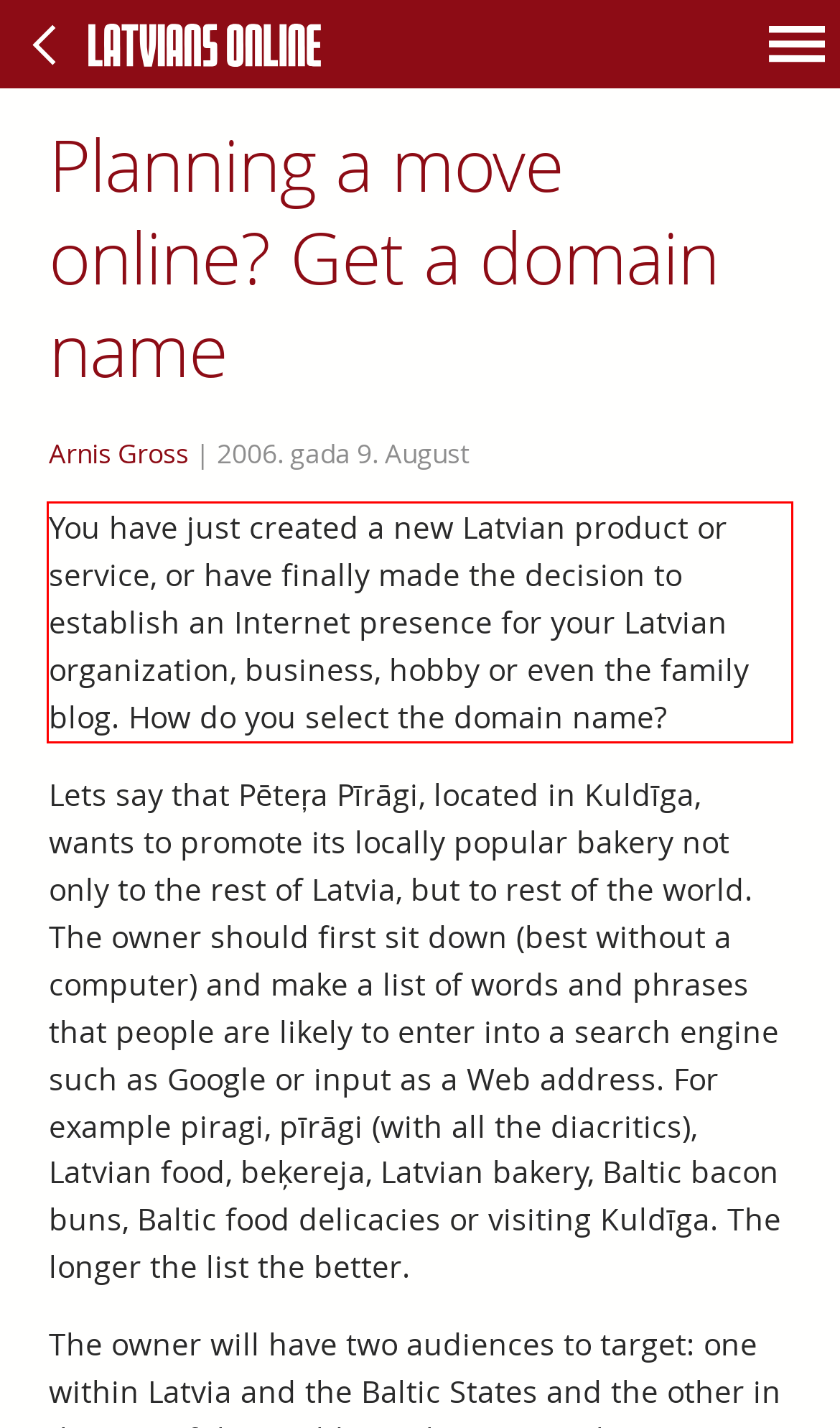Please examine the webpage screenshot containing a red bounding box and use OCR to recognize and output the text inside the red bounding box.

You have just created a new Latvian product or service, or have finally made the decision to establish an Internet presence for your Latvian organization, business, hobby or even the family blog. How do you select the domain name?